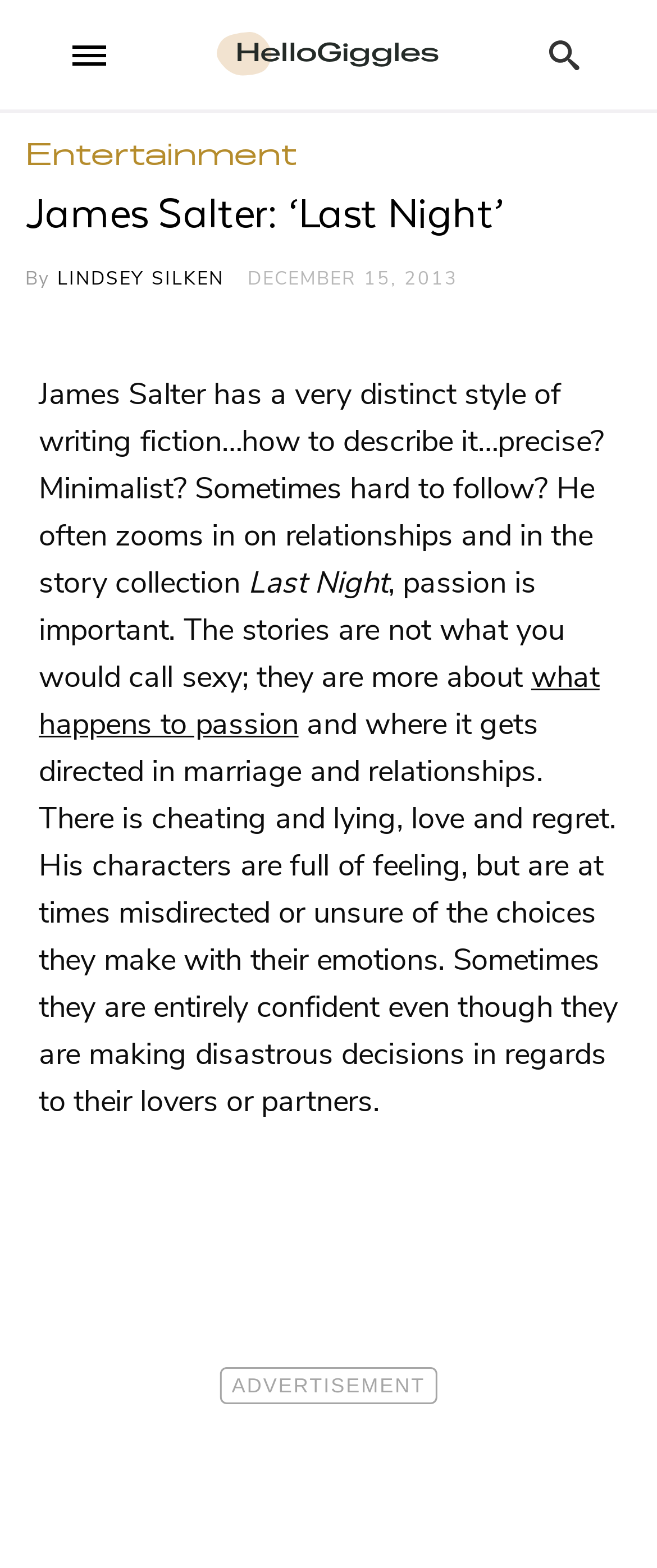Find the bounding box coordinates of the UI element according to this description: "what happens to passion".

[0.059, 0.418, 0.913, 0.474]